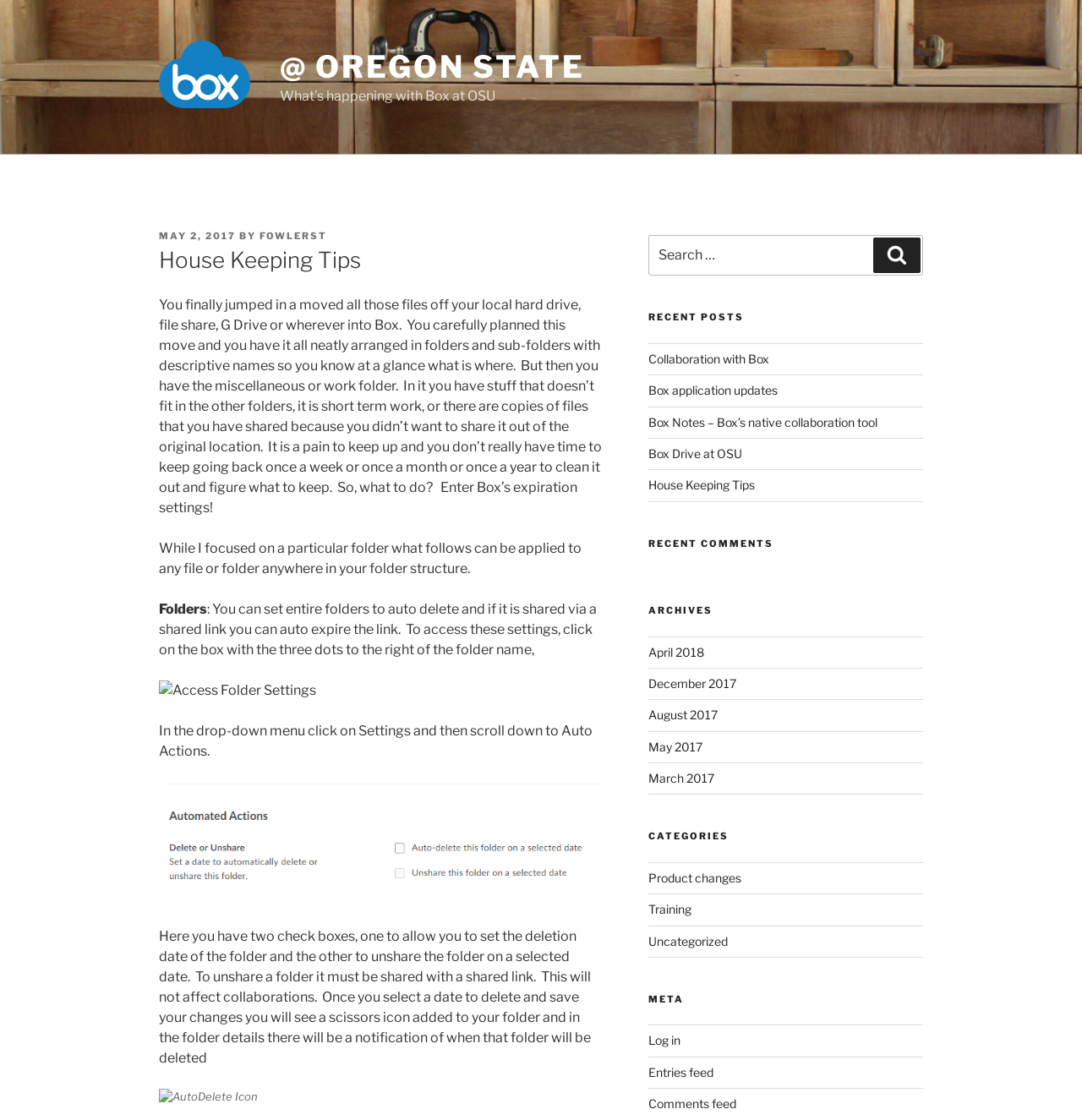What is the function of the search box?
Provide a concise answer using a single word or phrase based on the image.

Search for posts